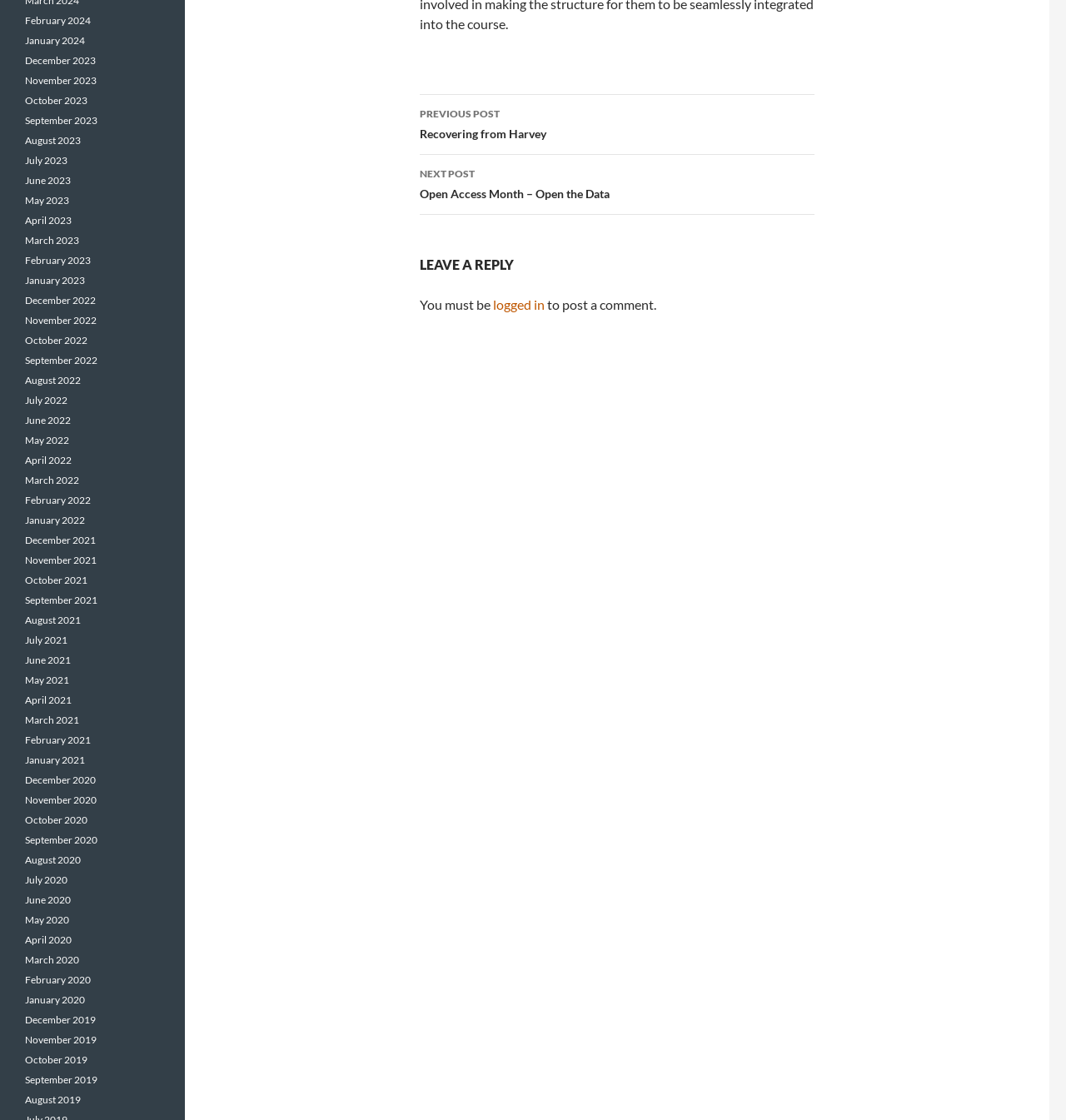Could you determine the bounding box coordinates of the clickable element to complete the instruction: "Click on the 'February 2024' link"? Provide the coordinates as four float numbers between 0 and 1, i.e., [left, top, right, bottom].

[0.023, 0.013, 0.085, 0.024]